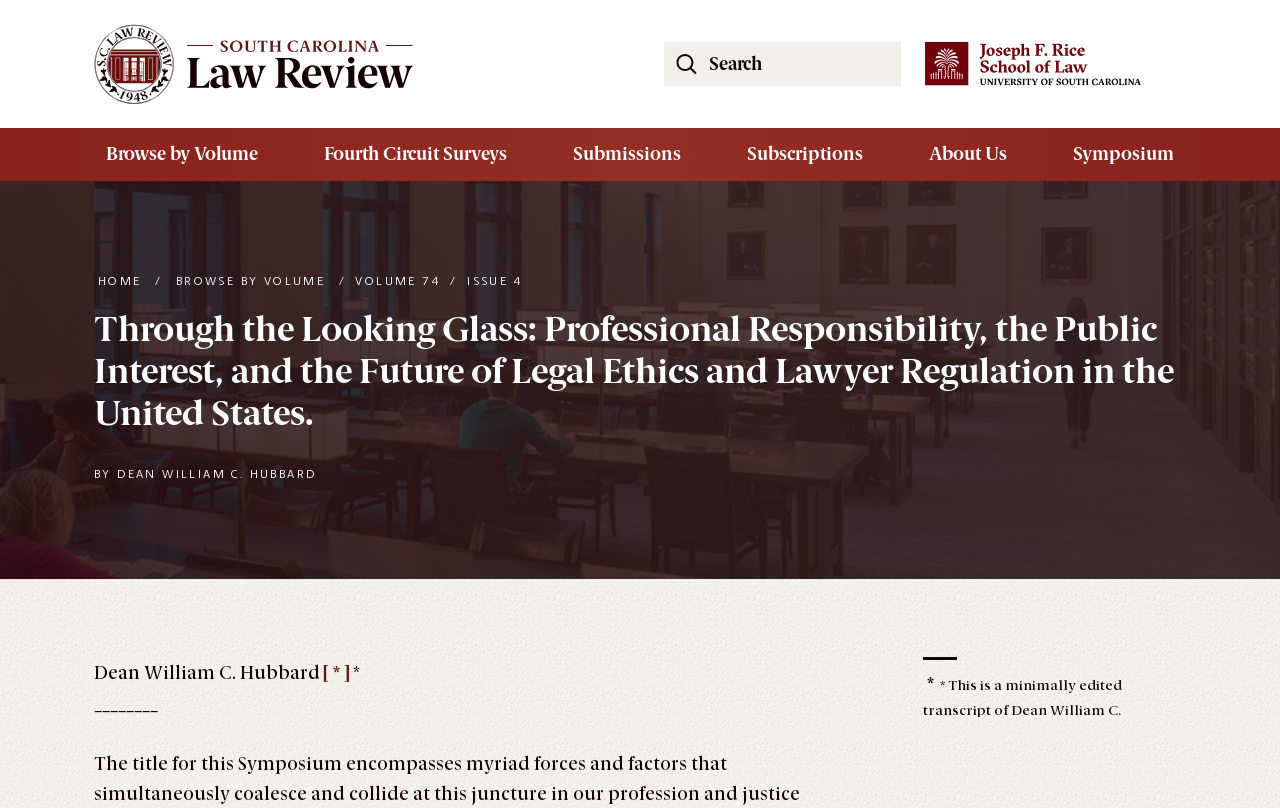Determine the bounding box coordinates of the target area to click to execute the following instruction: "Browse by Volume."

[0.077, 0.158, 0.208, 0.224]